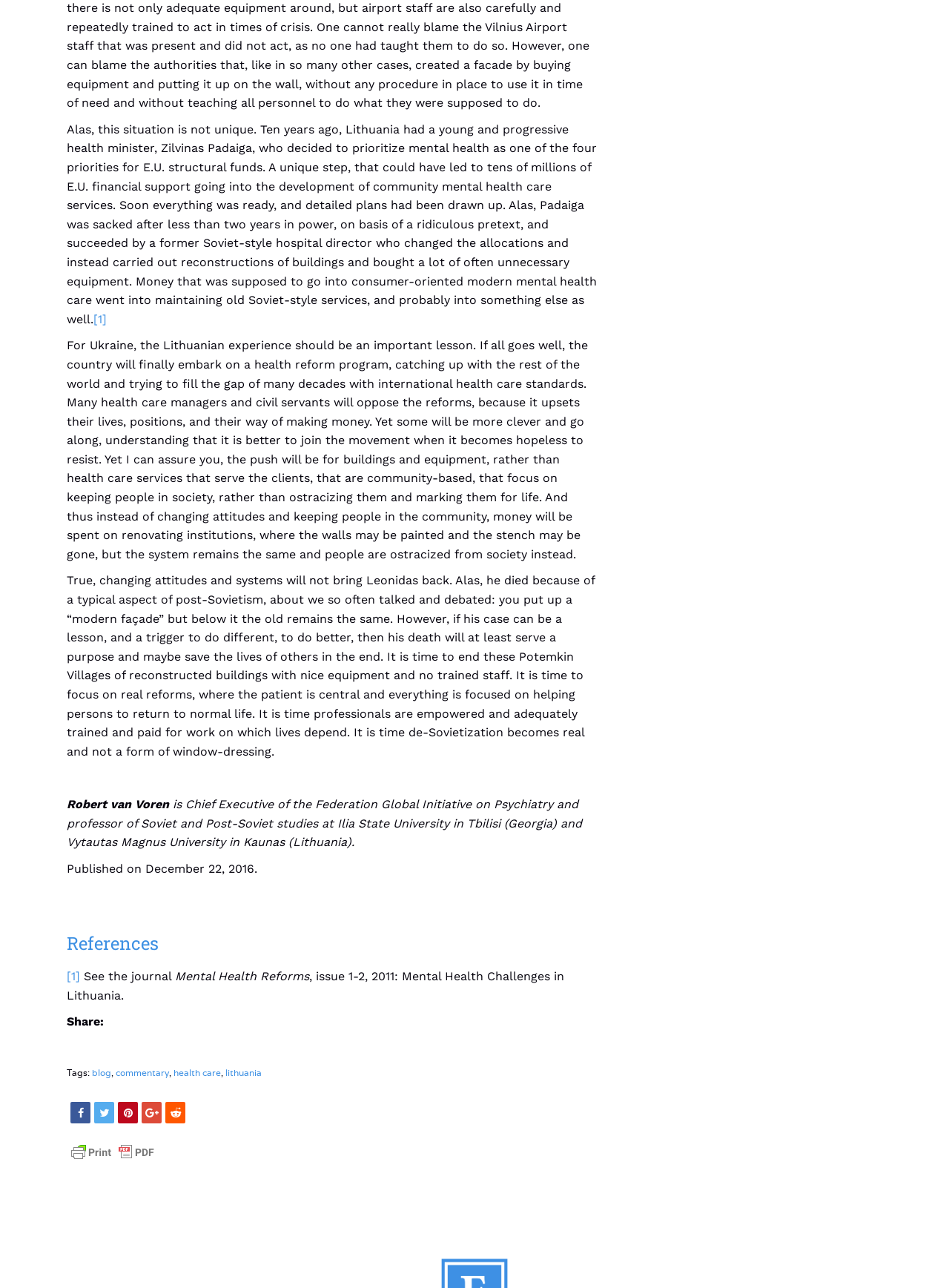Identify the bounding box coordinates of the section to be clicked to complete the task described by the following instruction: "Share the article". The coordinates should be four float numbers between 0 and 1, formatted as [left, top, right, bottom].

[0.07, 0.788, 0.109, 0.799]